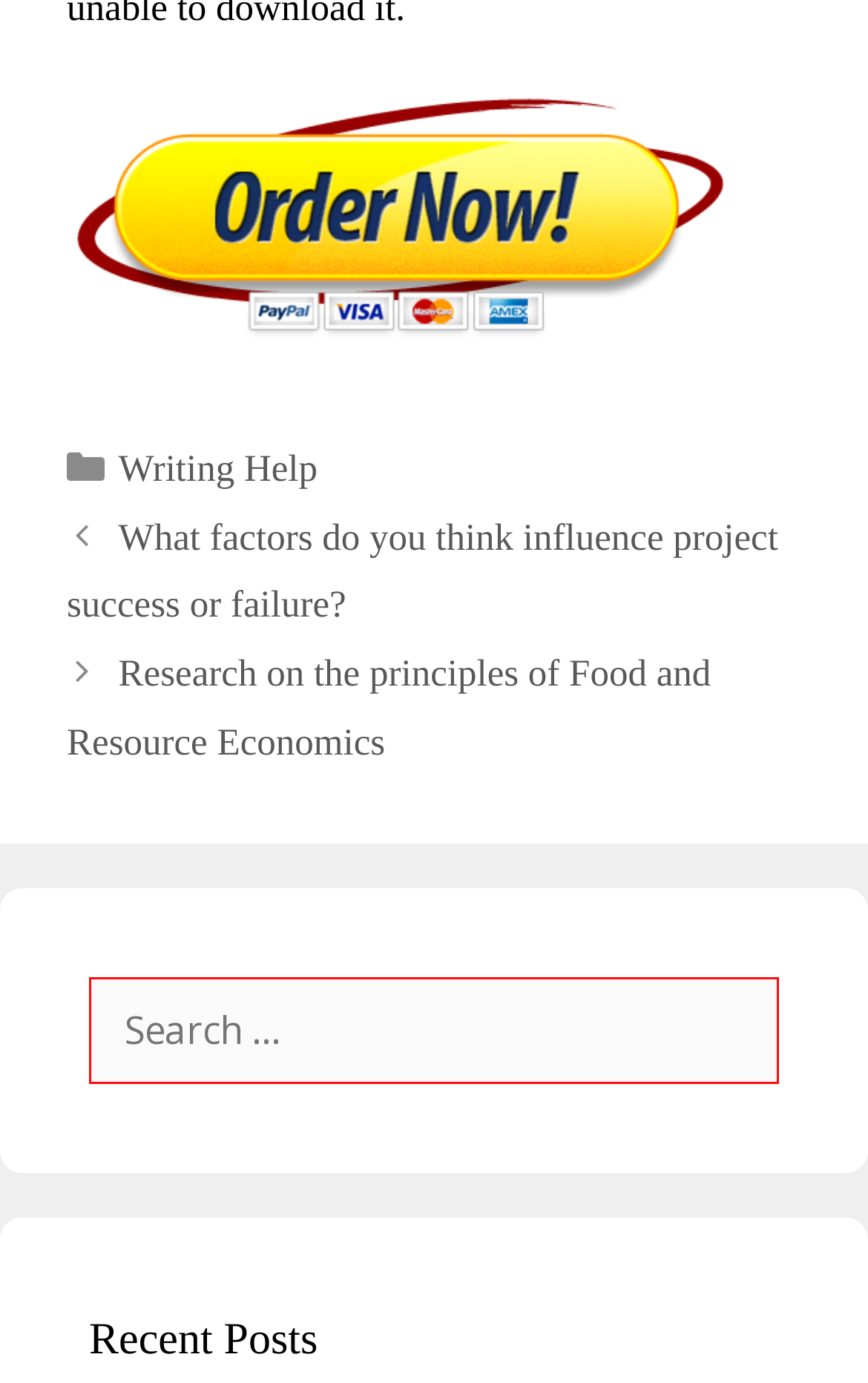Answer the question in a single word or phrase:
What is the navigation purpose of the 'Previous' and 'Next' buttons?

Post navigation